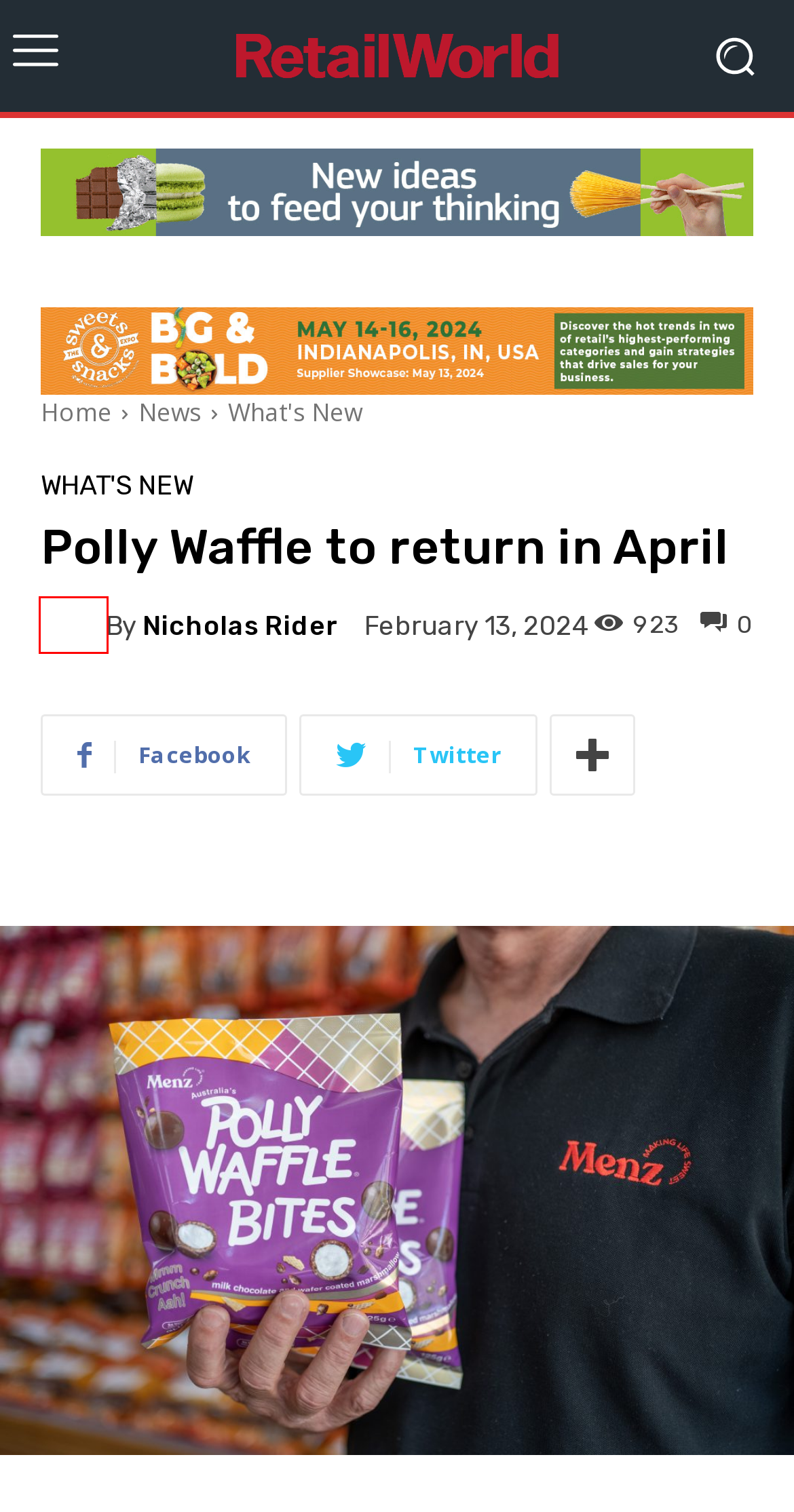You have a screenshot of a webpage where a red bounding box highlights a specific UI element. Identify the description that best matches the resulting webpage after the highlighted element is clicked. The choices are:
A. NPD Archives - Retail World Magazine
B. Sitemap - Retail World Magazine
C. Retail News Australia | Retail World Magazine
D. Retail World 360 Archives - Retail World Magazine
E. Nicholas Rider, Author at Retail World Magazine
F. Events Archives - Retail World Magazine
G. Newsletter Sign up - Retail World Magazine
H. What's New Archives - Retail World Magazine

E